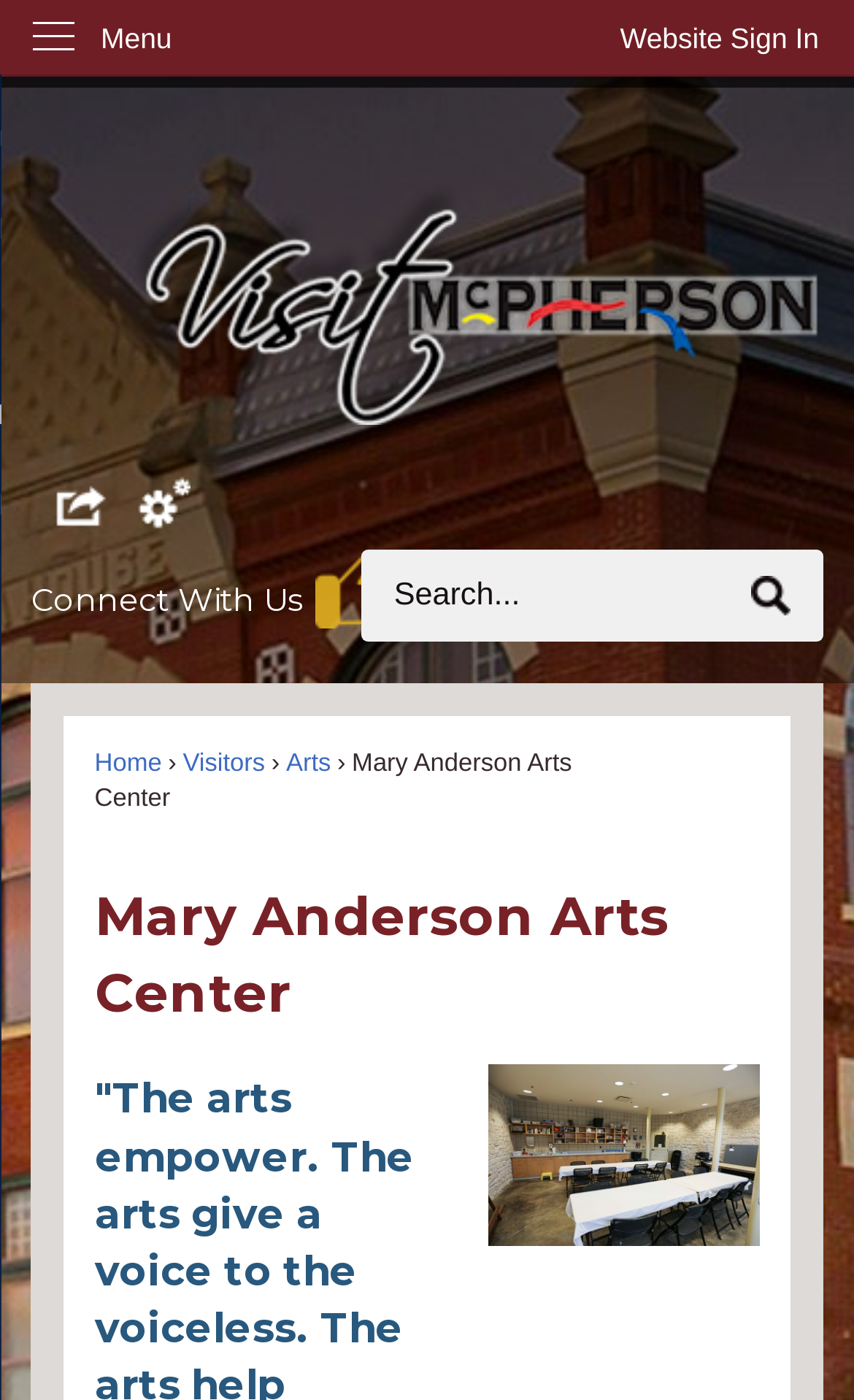Please identify the bounding box coordinates of the element that needs to be clicked to perform the following instruction: "Sign in to the website".

[0.685, 0.0, 1.0, 0.055]